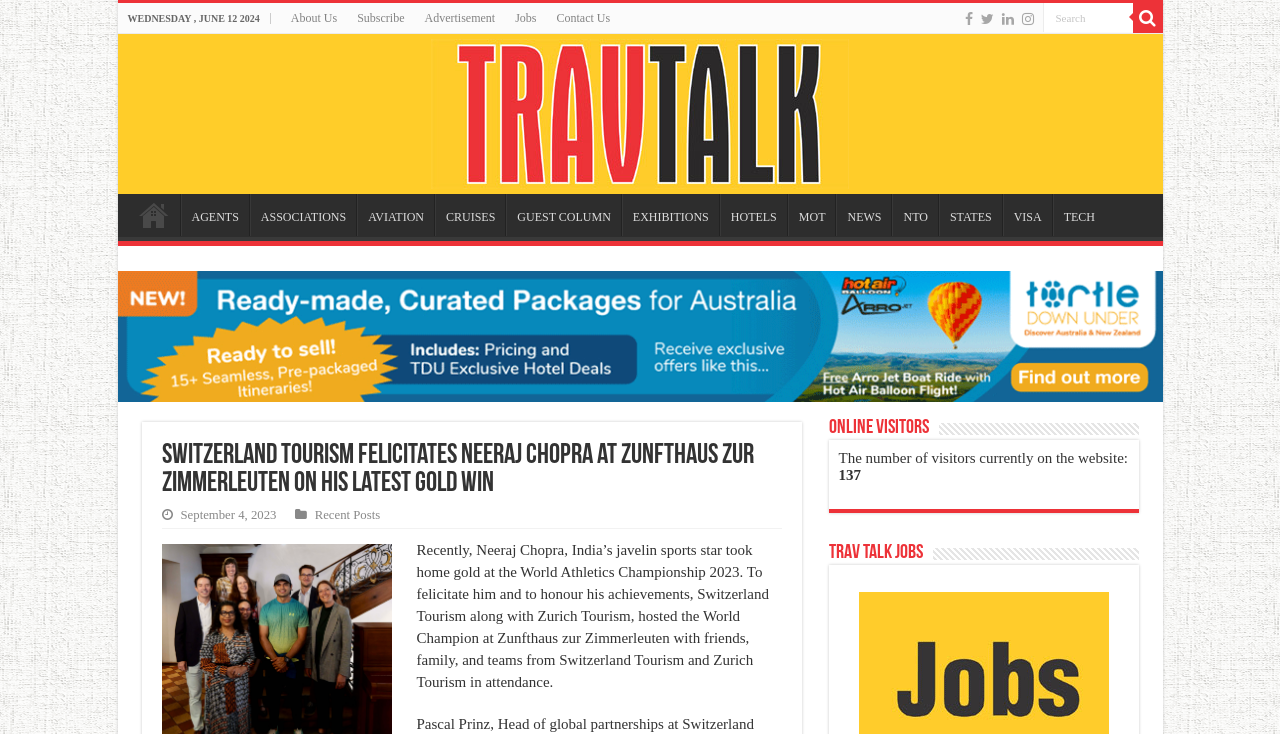Describe all the visual and textual components of the webpage comprehensively.

The webpage appears to be a news article from TravTalk India, a travel industry publication. At the top, there is a horizontal navigation bar with links to various sections, including "About Us", "Subscribe", "Advertisement", "Jobs", and "Contact Us". Below this, there is a search bar and a button with a magnifying glass icon.

To the left of the search bar, there are social media links represented by icons. Above the navigation bar, there is a heading "TravTalk India" with a logo image next to it. Below the logo, there is a secondary navigation bar with links to various categories, including "HOME", "AGENTS", "ASSOCIATIONS", and others.

The main content of the page is an article with the title "Switzerland Tourism felicitates Neeraj Chopra at Zunfthaus zur Zimmerleuten on his latest gold win". The article is accompanied by a large image that spans the width of the page. The article text describes how Switzerland Tourism and Zurich Tourism hosted a felicitation ceremony for Neeraj Chopra, India's javelin sports star, after his gold win at the World Athletics Championship 2023.

Below the article, there are two sections: "Recent Posts" and "Online Visitors". The "Online Visitors" section displays the number of visitors currently on the website, which is 137. There is also a section titled "Trav Talk Jobs" with a link to job listings.

At the bottom of the page, there is a horizontal line with a link to an unknown page.